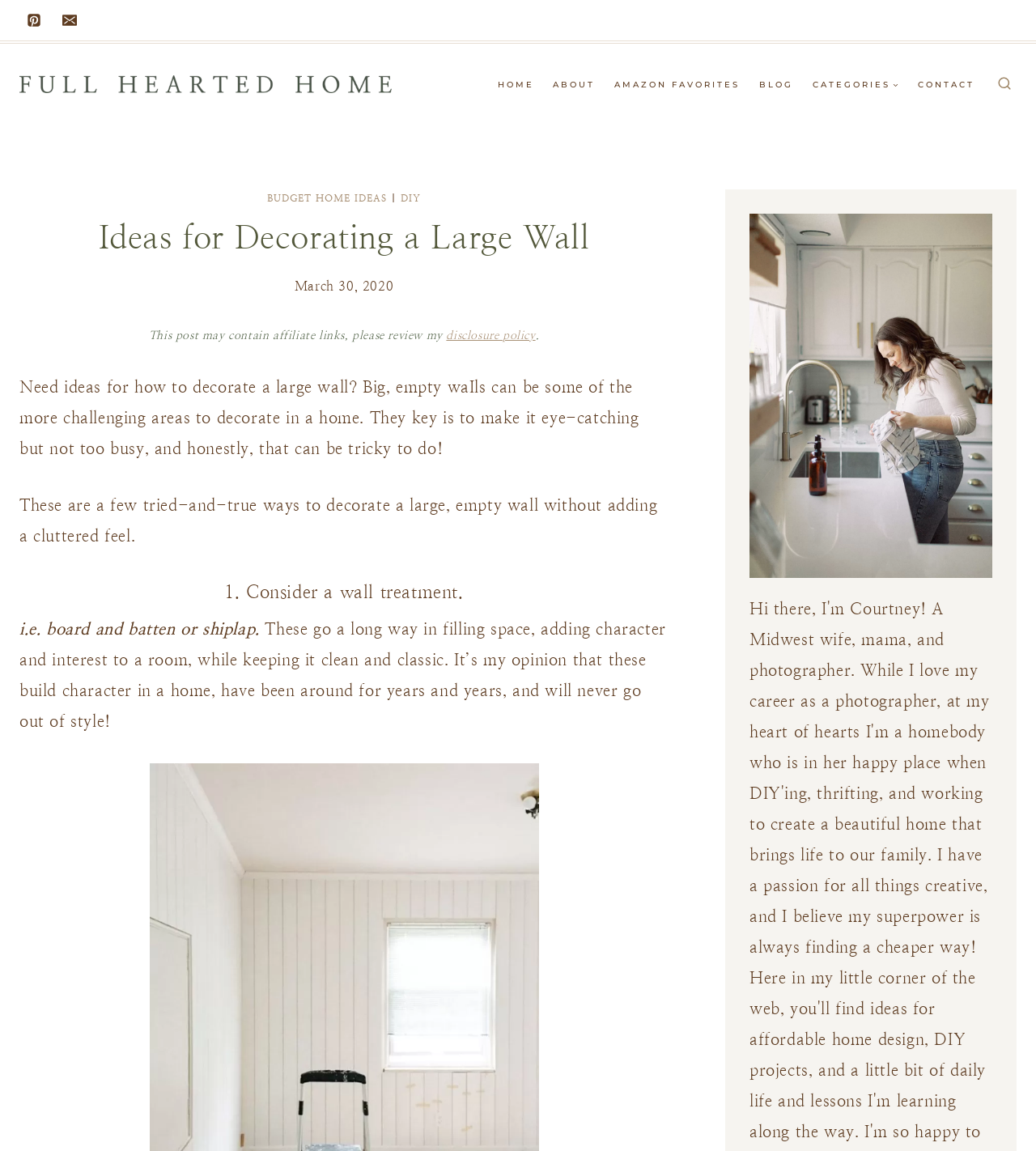Specify the bounding box coordinates of the area to click in order to execute this command: 'Explore BUDGET HOME IDEAS'. The coordinates should consist of four float numbers ranging from 0 to 1, and should be formatted as [left, top, right, bottom].

[0.258, 0.167, 0.373, 0.177]